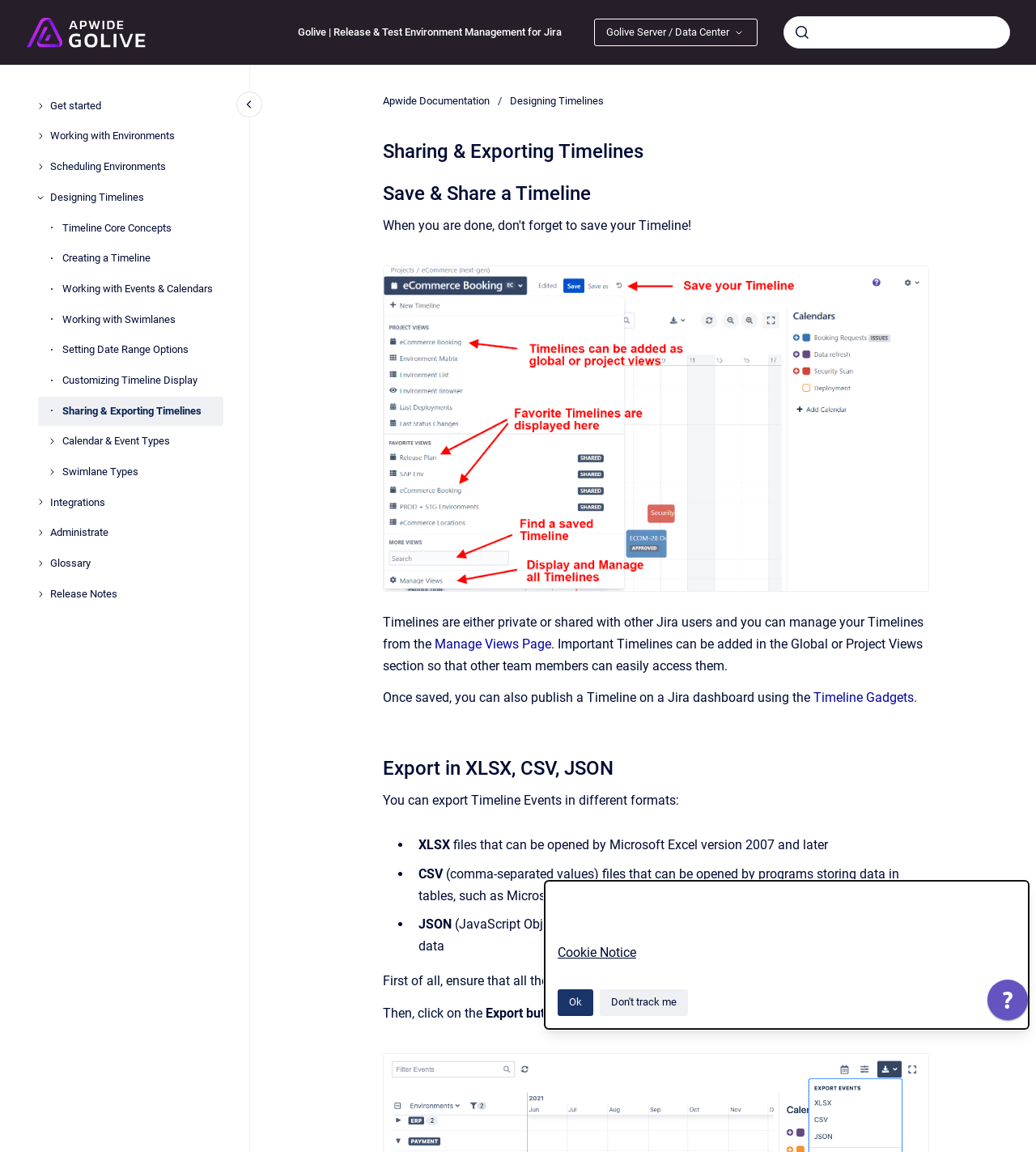What is the 'Sharing & Exporting Timelines' page about?
Please provide a full and detailed response to the question.

The 'Sharing & Exporting Timelines' page is about saving and sharing Timelines with other Jira users. It provides information on how to manage Timelines, export them in different formats, and publish them on a Jira dashboard using Timeline Gadgets.